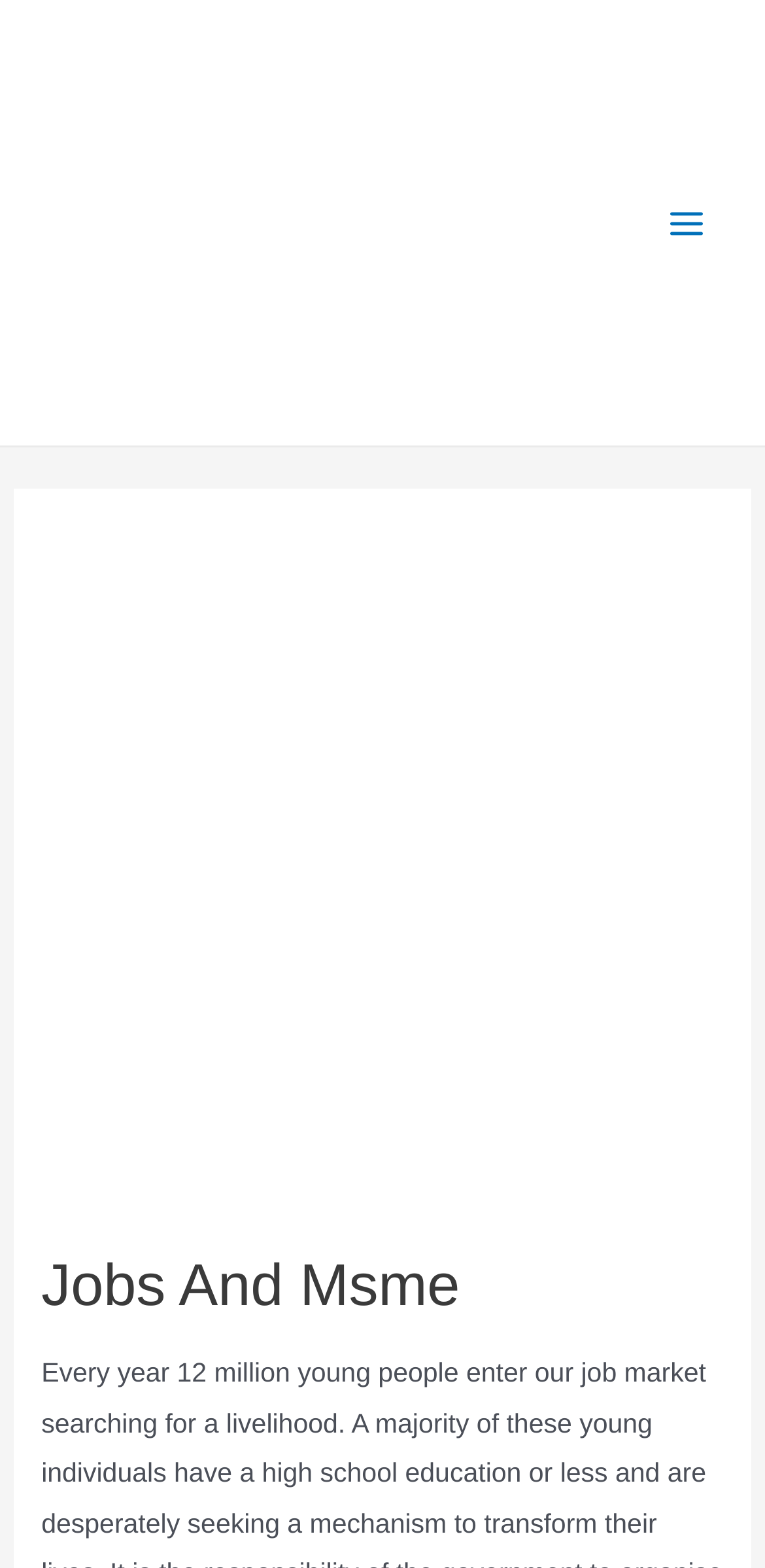Identify the bounding box for the UI element that is described as follows: "Main Menu".

[0.845, 0.117, 0.949, 0.168]